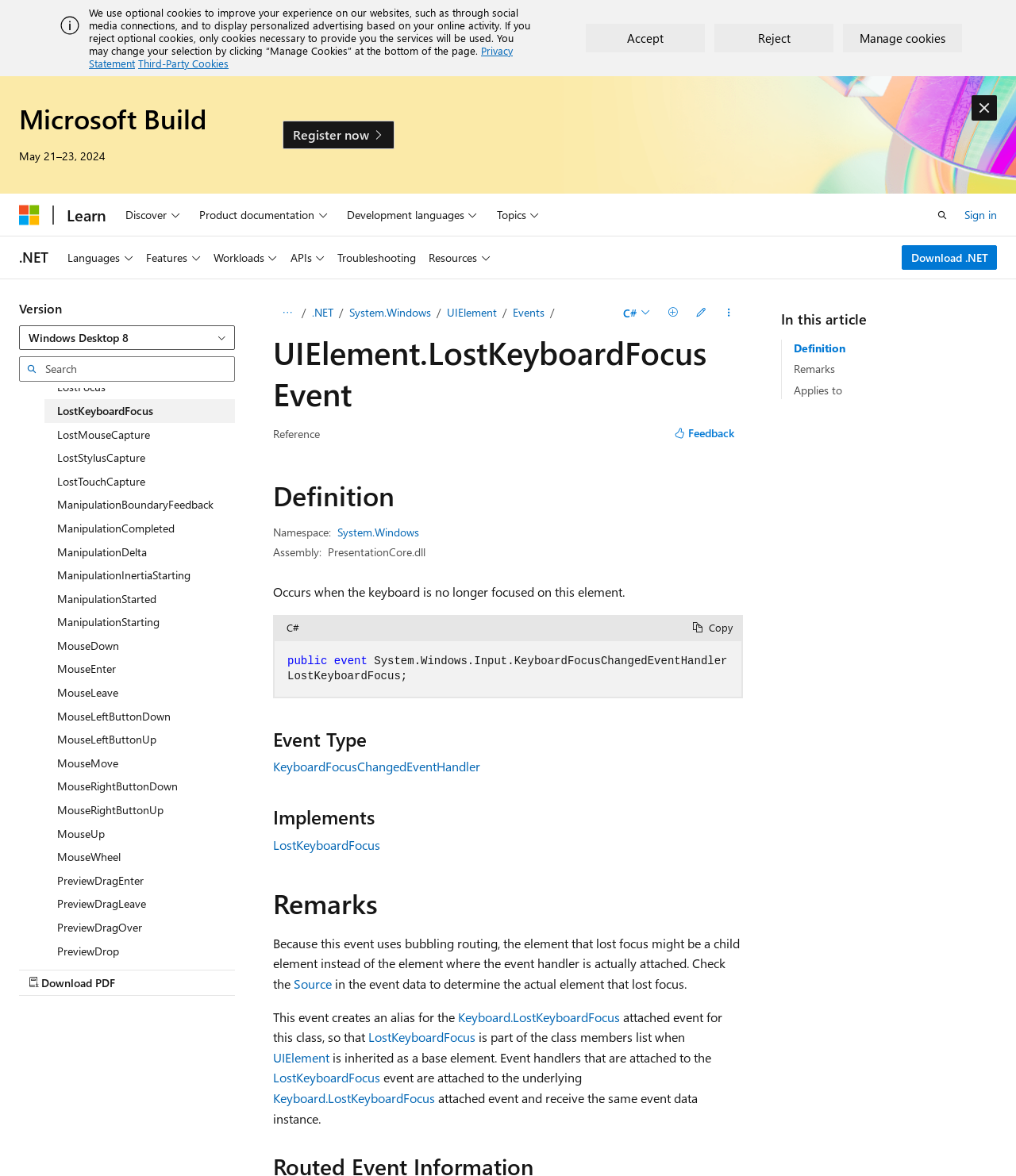Provide a thorough description of the webpage's content and layout.

This webpage is about Microsoft Learn, a platform for learning and development. At the top, there is an alert message with an image and a text that informs users about the use of optional cookies and personalized advertising. Below the alert, there are three buttons: "Accept", "Reject", and "Manage cookies".

On the left side, there is a navigation menu with several buttons, including "Discover", "Product documentation", "Development languages", and "Topics". Below the navigation menu, there is a search bar and a tree view with many items, including "GotTouchCapture", "IsEnabledChanged", "IsHitTestVisibleChanged", and many more.

On the top right, there is a heading "Microsoft Build" with a date "May 21–23, 2024" and a link "Register now". Below it, there is a link "Microsoft" and another link "Learn". On the right side, there is a button "Open search" and a link "Sign in".

At the bottom, there is a link "Download .NET" and a navigation menu with several buttons, including "Languages", "Features", "Workloads", and "APIs". There is also a link "Troubleshooting" and a button "Resources".